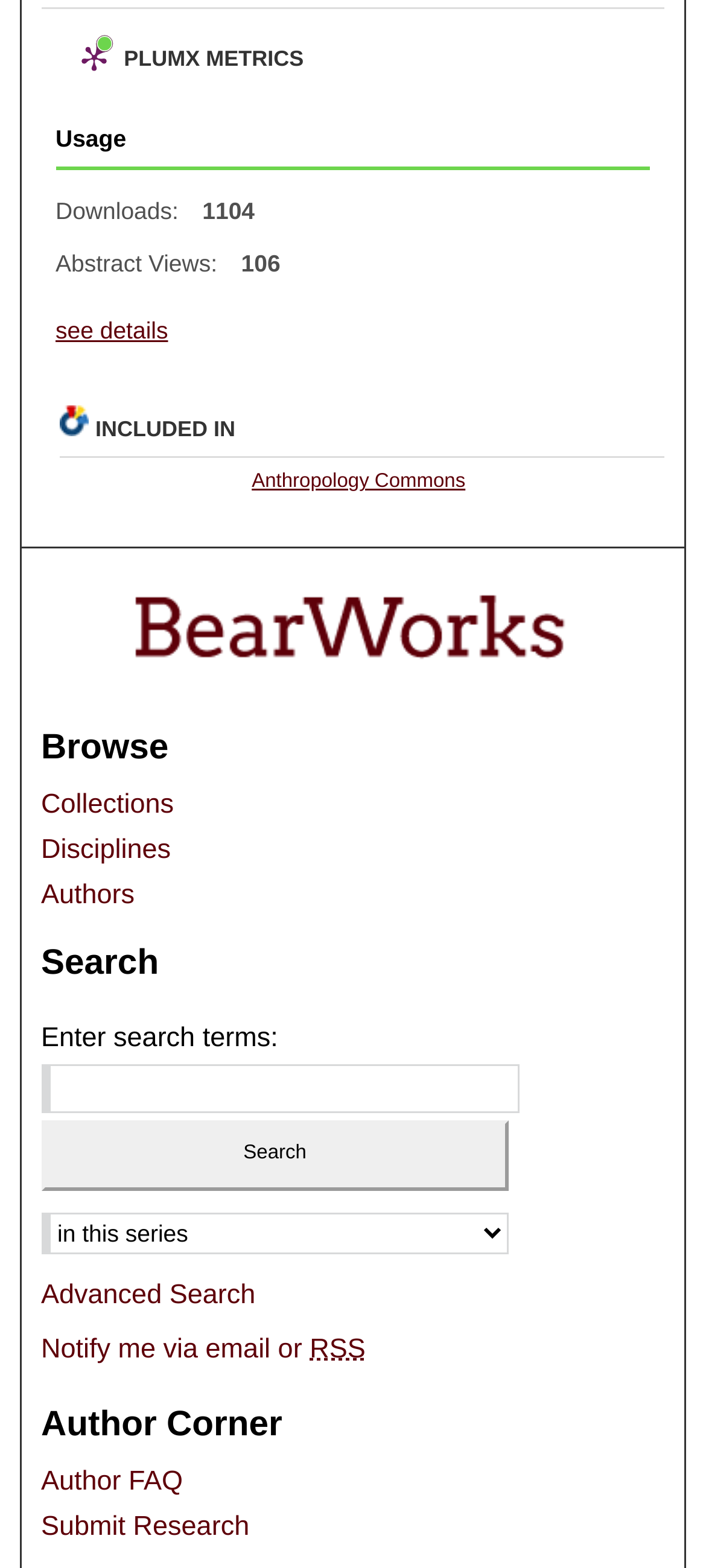What is the purpose of the textbox?
Look at the image and answer with only one word or phrase.

Enter search terms